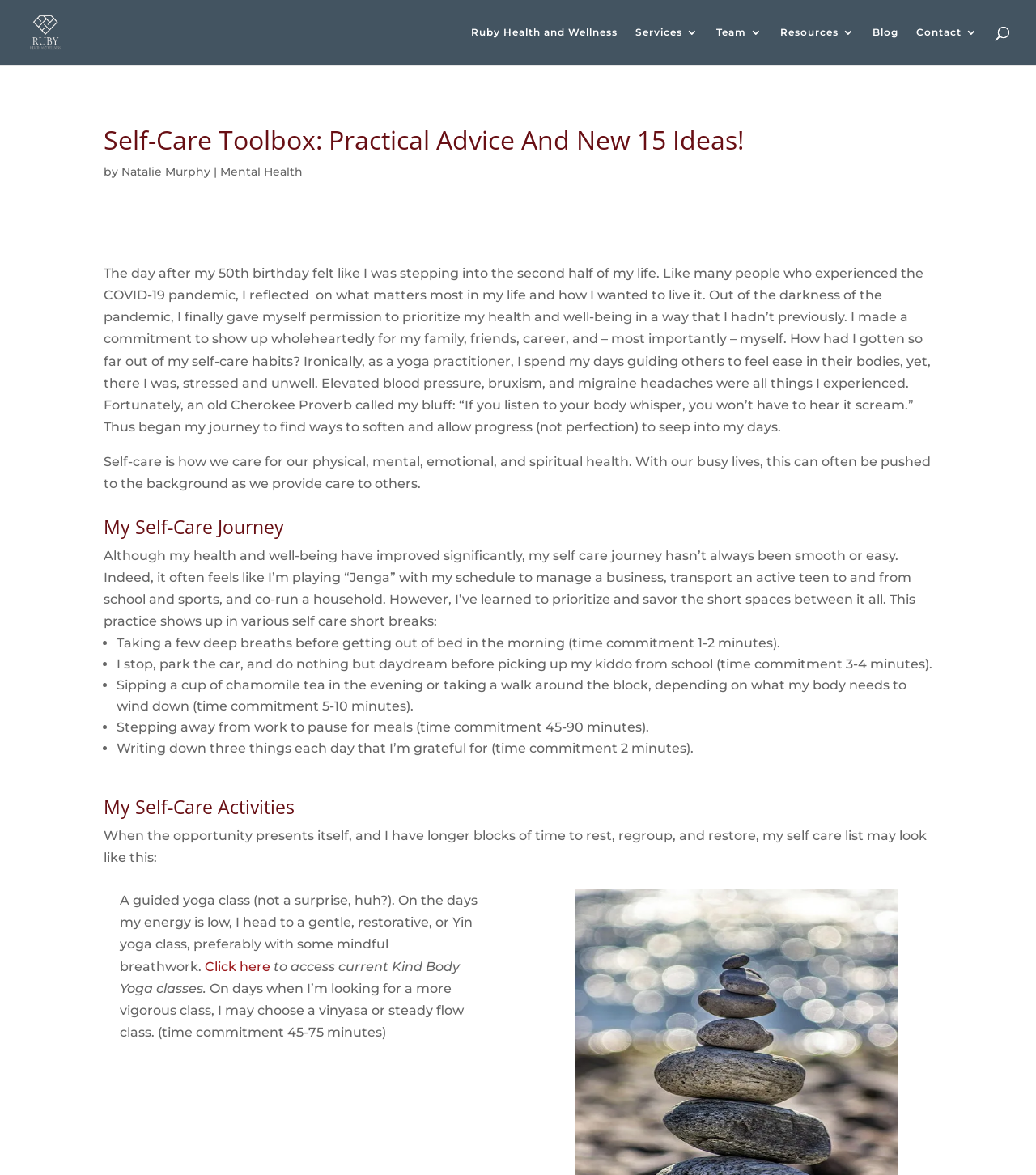Please give a succinct answer to the question in one word or phrase:
What is the name of the website?

Ruby Health and Wellness